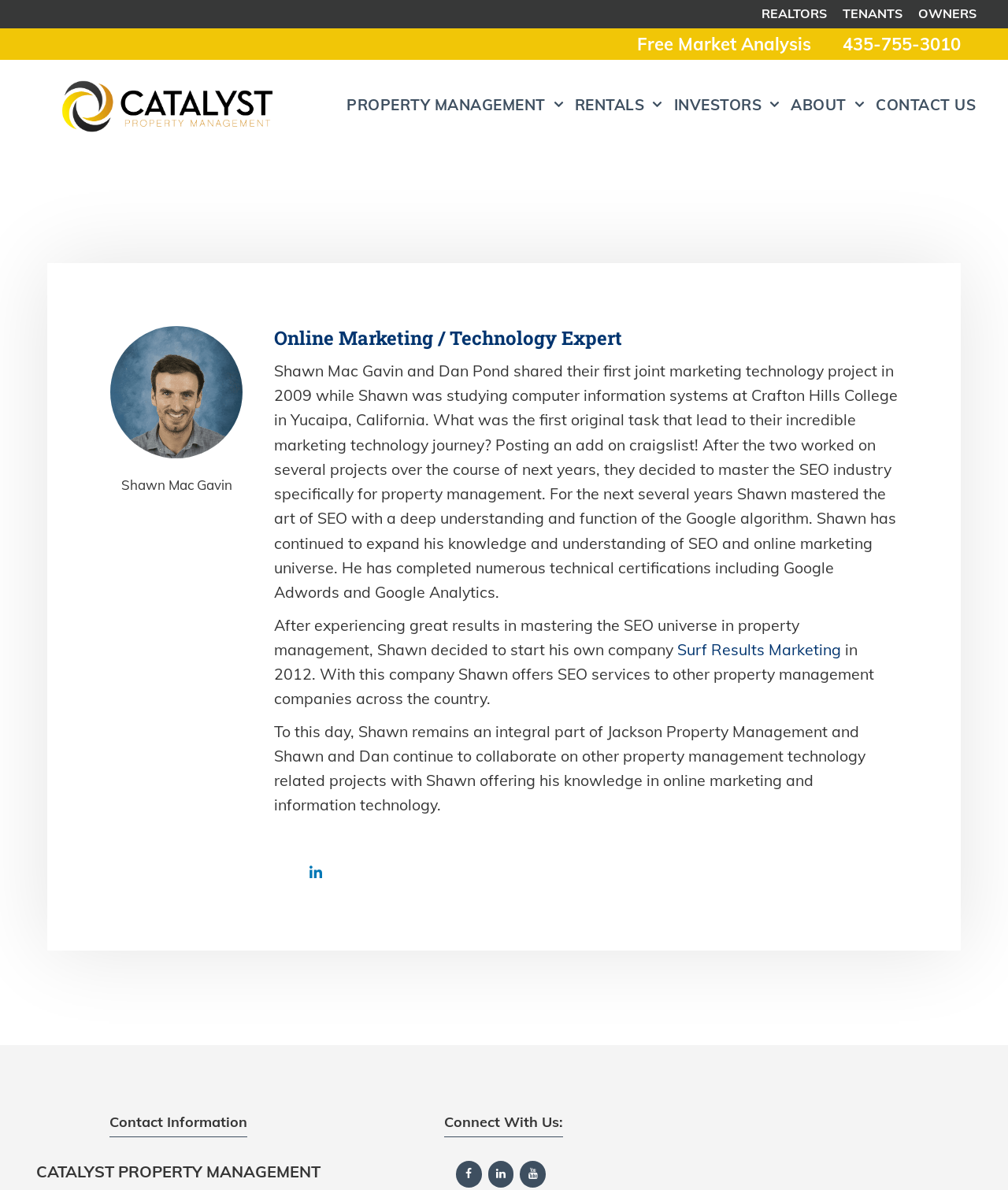Please analyze the image and give a detailed answer to the question:
What is Shawn Mac Gavin's profession?

Based on the webpage, Shawn Mac Gavin is an online marketing and technology expert, as indicated by the heading 'Online Marketing / Technology Expert' below his name.